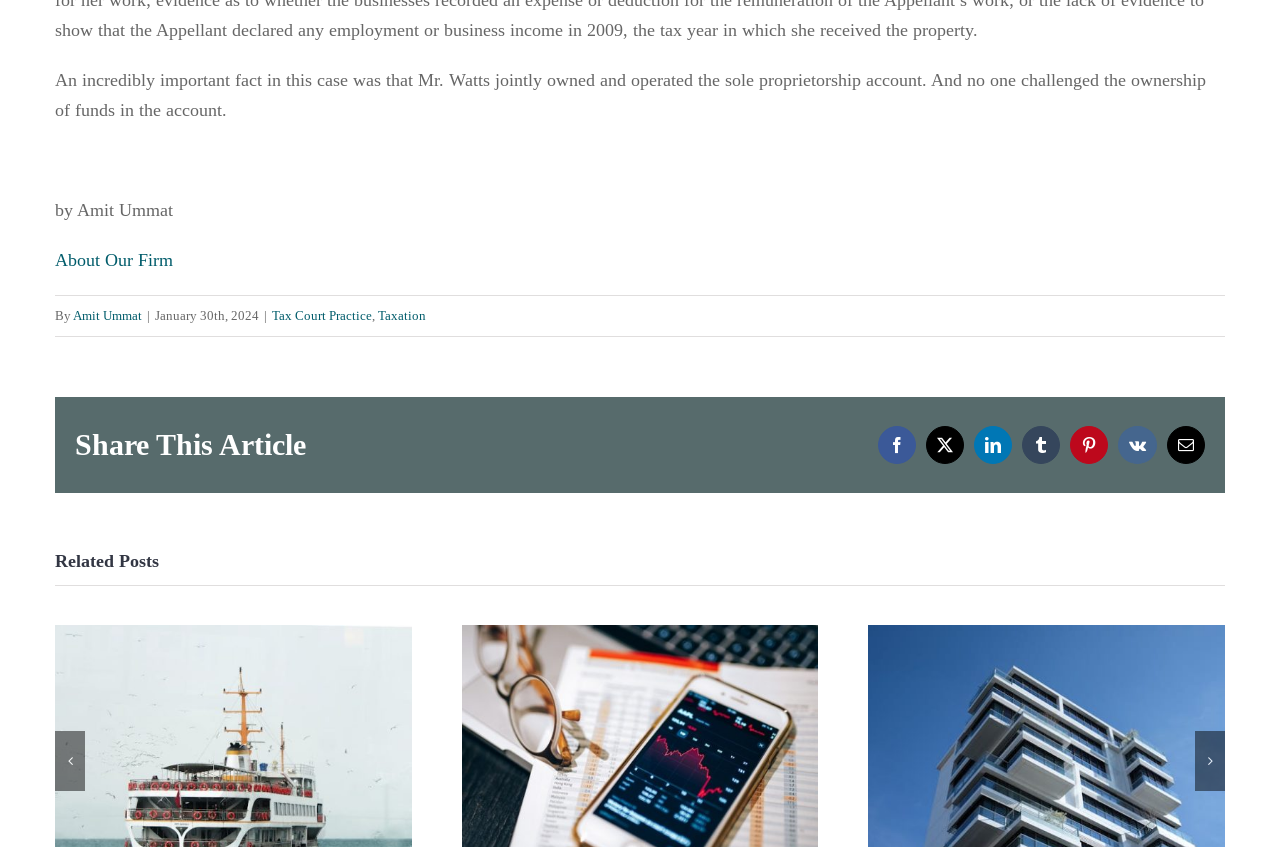Provide the bounding box coordinates for the area that should be clicked to complete the instruction: "Read about Tax Court Practice".

[0.212, 0.363, 0.291, 0.381]